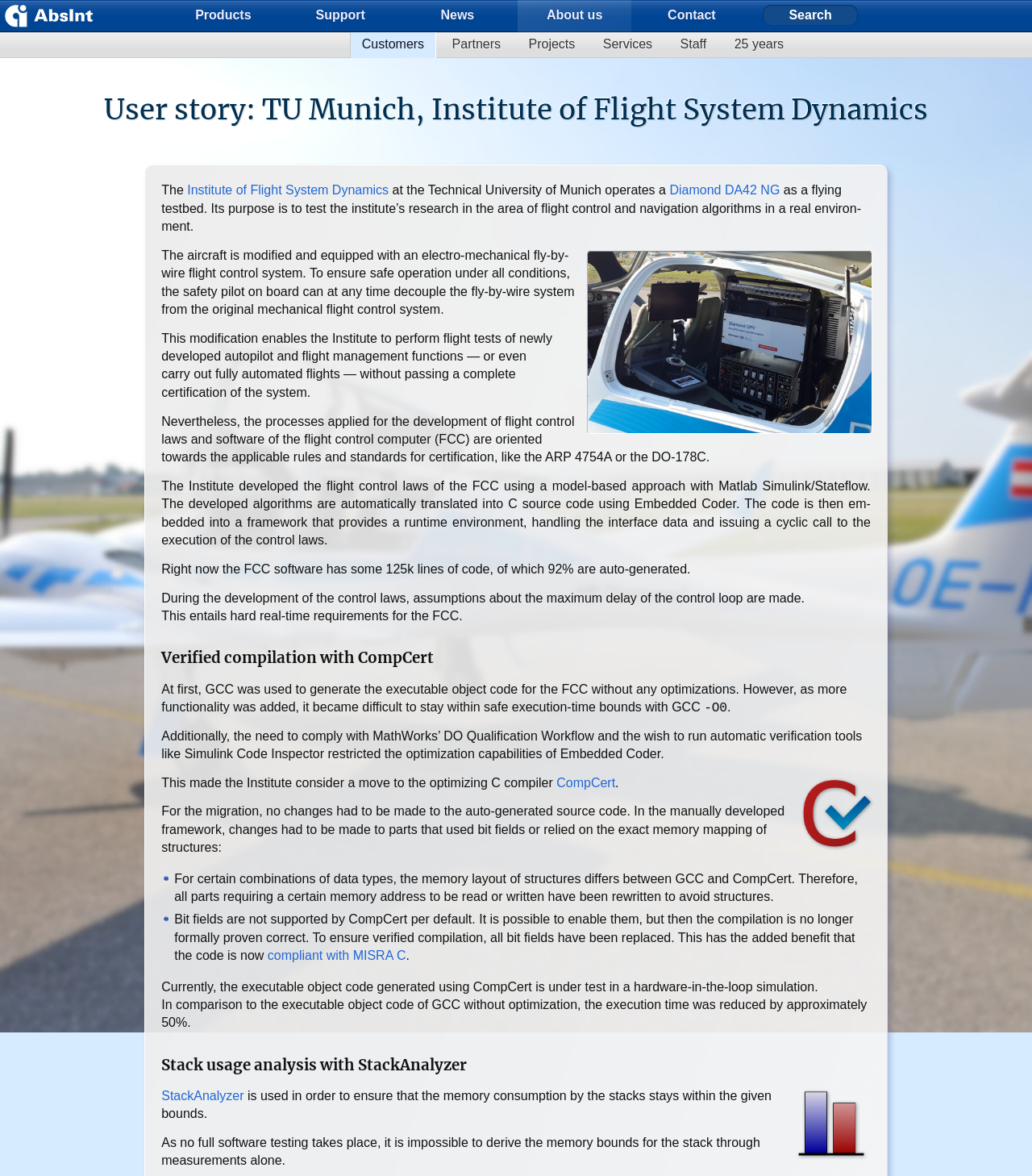Identify the bounding box for the given UI element using the description provided. Coordinates should be in the format (top-left x, top-left y, bottom-right x, bottom-right y) and must be between 0 and 1. Here is the description: Institute of Flight System Dynamics

[0.181, 0.156, 0.377, 0.168]